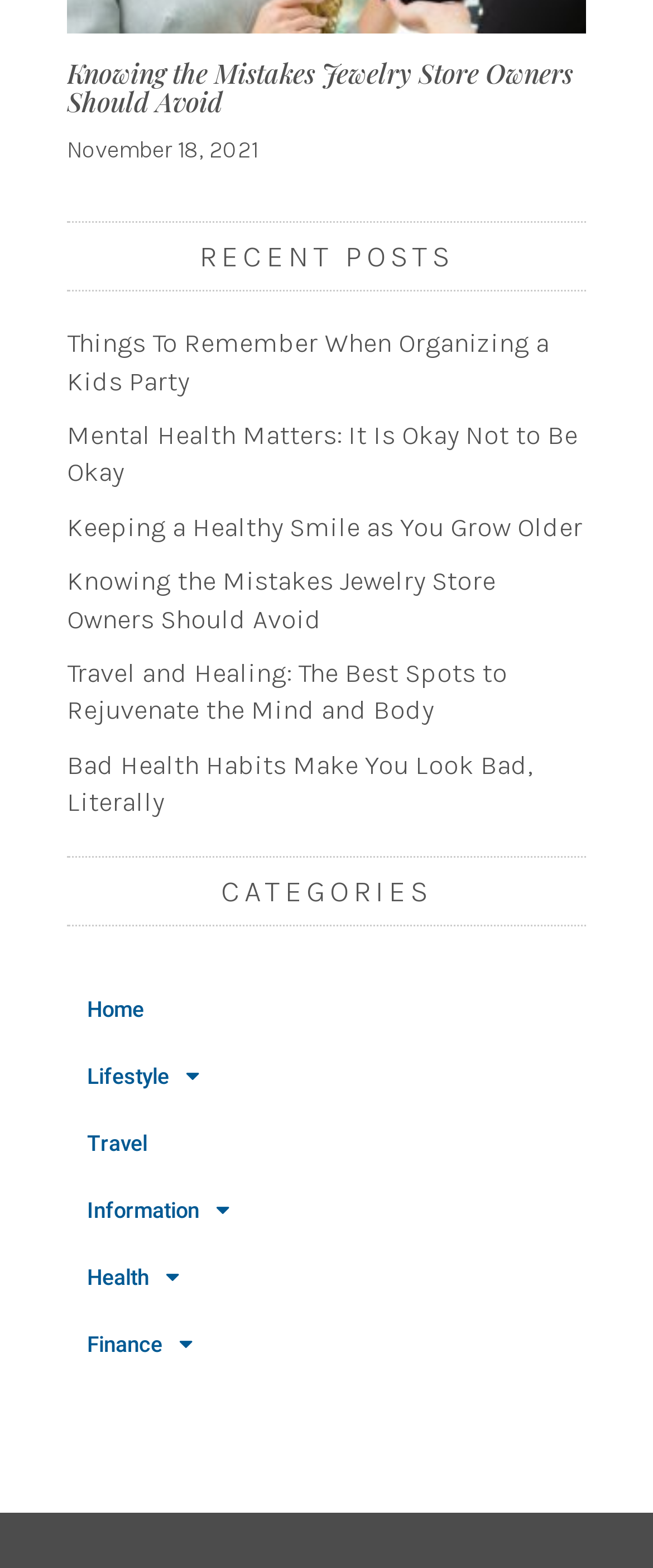Please find and report the bounding box coordinates of the element to click in order to perform the following action: "check the post about keeping a healthy smile as you grow older". The coordinates should be expressed as four float numbers between 0 and 1, in the format [left, top, right, bottom].

[0.103, 0.325, 0.897, 0.349]